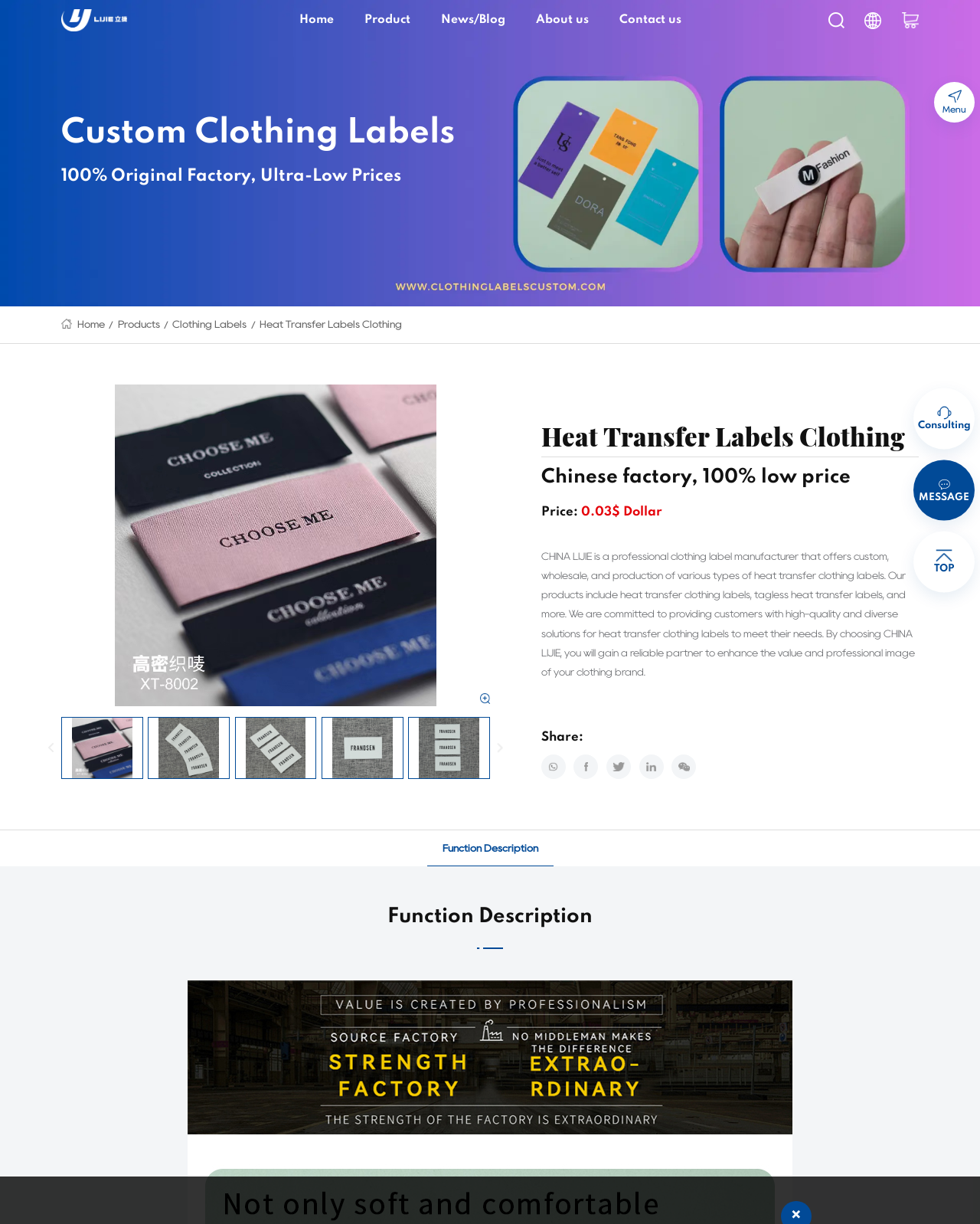What is the title or heading displayed on the webpage?

Heat Transfer Labels Clothing